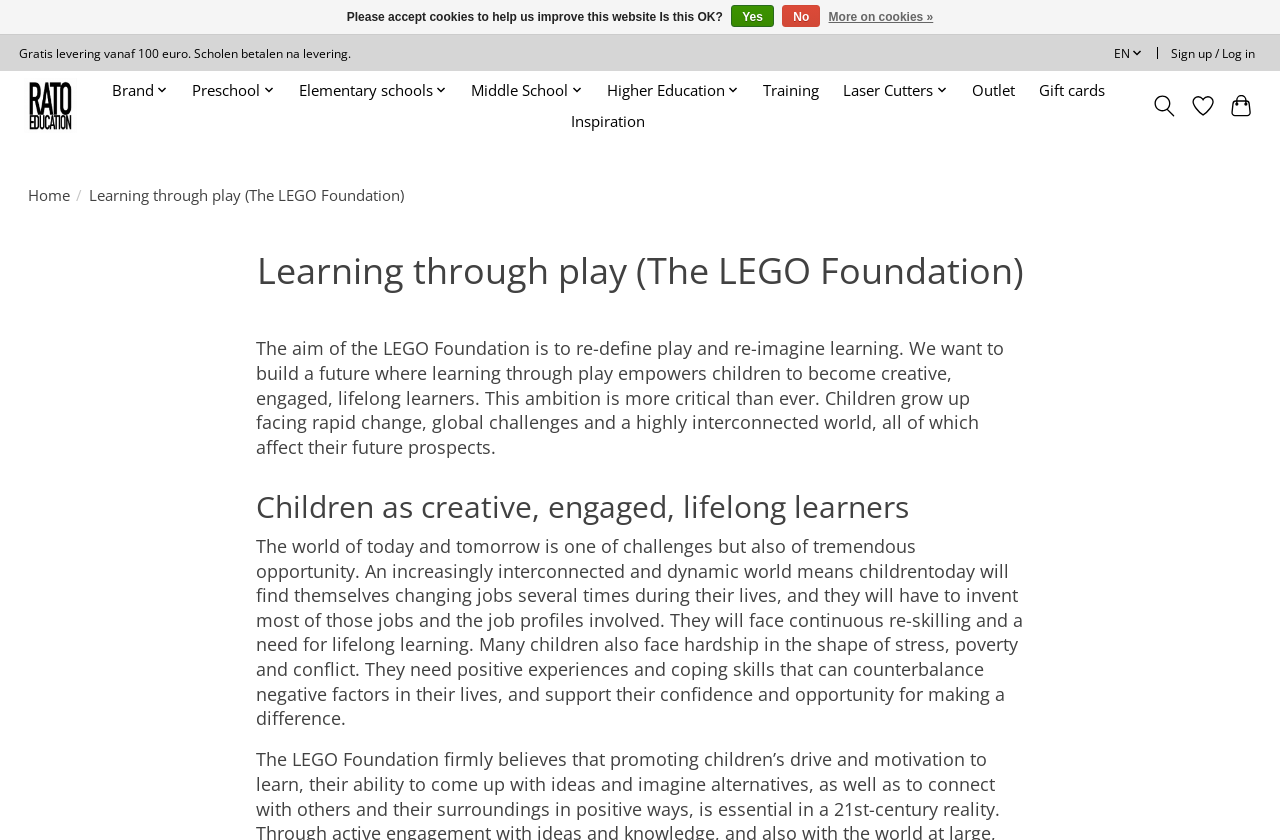Provide a thorough description of the webpage you see.

The webpage is about RATO Education, an official distributor of LEGO Education, Arduino Education, Makeblock Education, and DJI. At the top left, there is a notification about free shipping for orders over 100 euros, and schools can pay after delivery. Next to it, there is a language selection link "EN" with a small flag icon. On the top right, there are links to sign up or log in, and a shopping cart icon.

Below the top section, there is a navigation menu with links to different categories, including "Brand", "Preschool", "Elementary schools", "Middle School", "Higher Education", "Training", "Laser Cutters", "Outlet", and "Gift cards". Each category has a small icon next to it.

Further down, there is a section with a heading "Learning through play (The LEGO Foundation)" and a brief description of the foundation's aim to redefine play and reimagine learning. Below this, there is a longer paragraph explaining the importance of children becoming creative, engaged, lifelong learners in today's rapidly changing world.

On the top right, there is a search icon and a wishlist icon. There is also a cart icon that controls a cart drawer. At the bottom of the page, there is a cookie notification asking users to accept cookies to help improve the website.

Overall, the webpage appears to be an e-commerce website for educational materials, with a focus on STEM education and a prominent display of the LEGO Education brand.